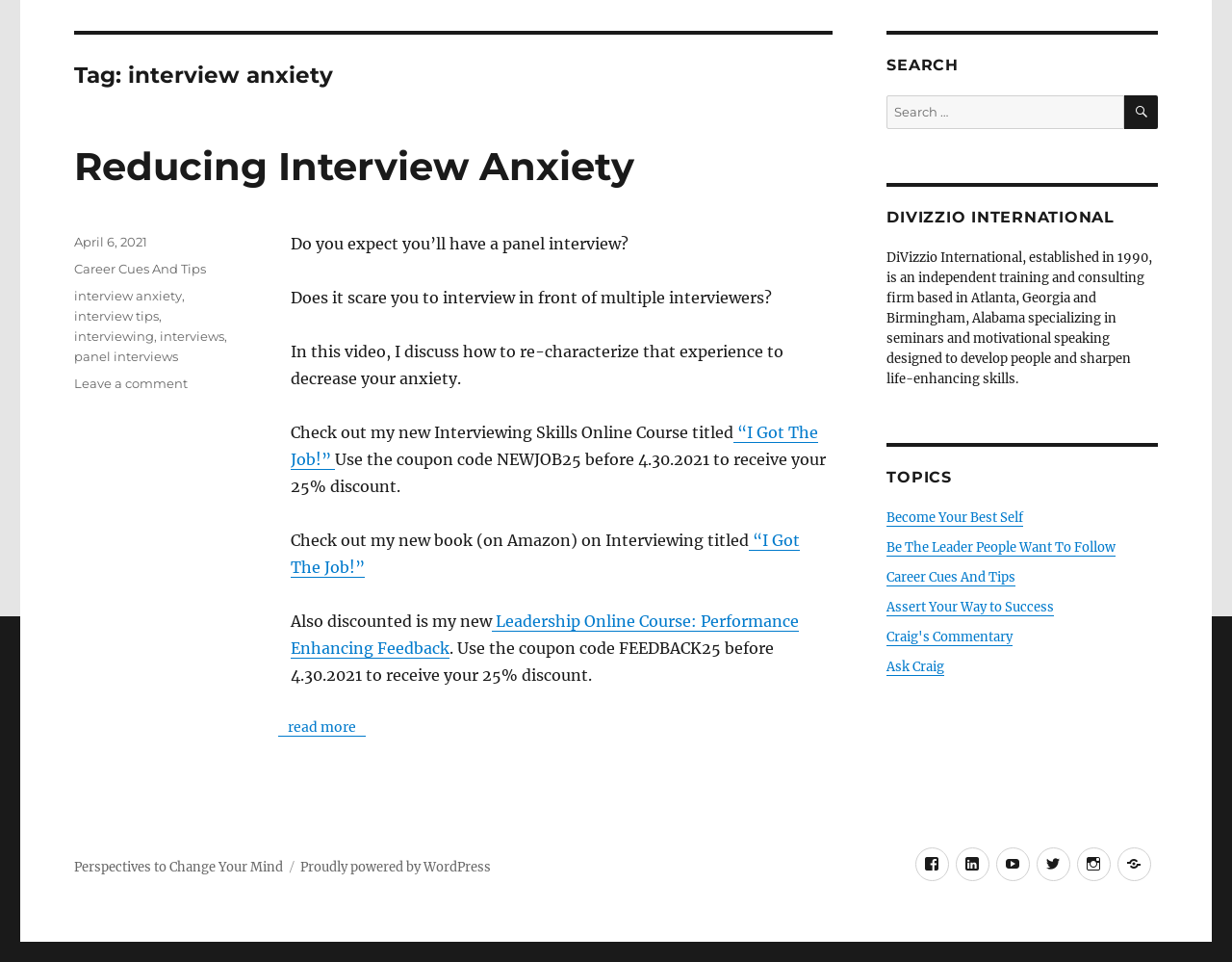Using the element description provided, determine the bounding box coordinates in the format (top-left x, top-left y, bottom-right x, bottom-right y). Ensure that all values are floating point numbers between 0 and 1. Element description: Career Cues And Tips

[0.06, 0.271, 0.167, 0.287]